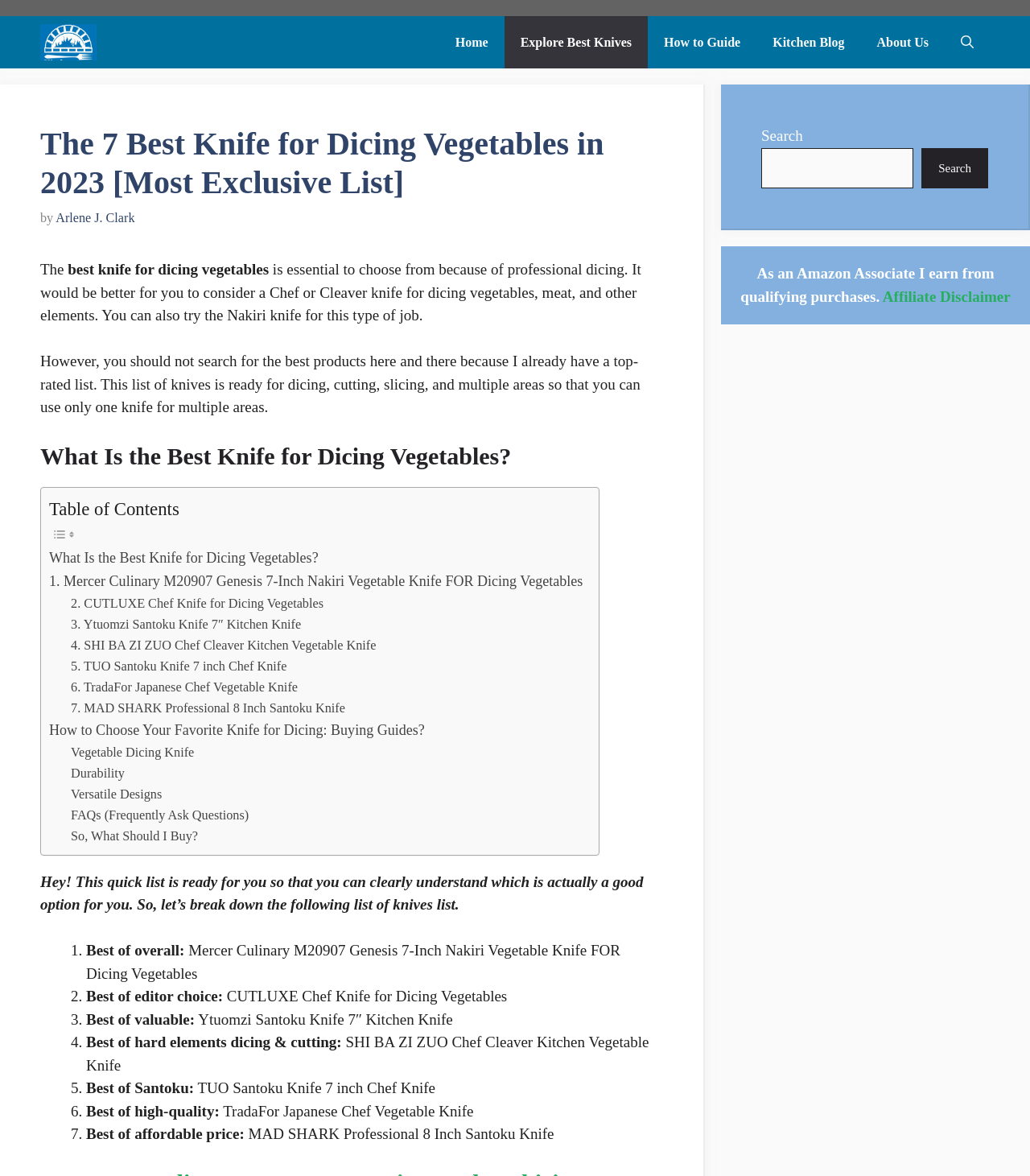Identify the bounding box coordinates of the area that should be clicked in order to complete the given instruction: "Visit the 'About Us' page". The bounding box coordinates should be four float numbers between 0 and 1, i.e., [left, top, right, bottom].

[0.836, 0.014, 0.917, 0.058]